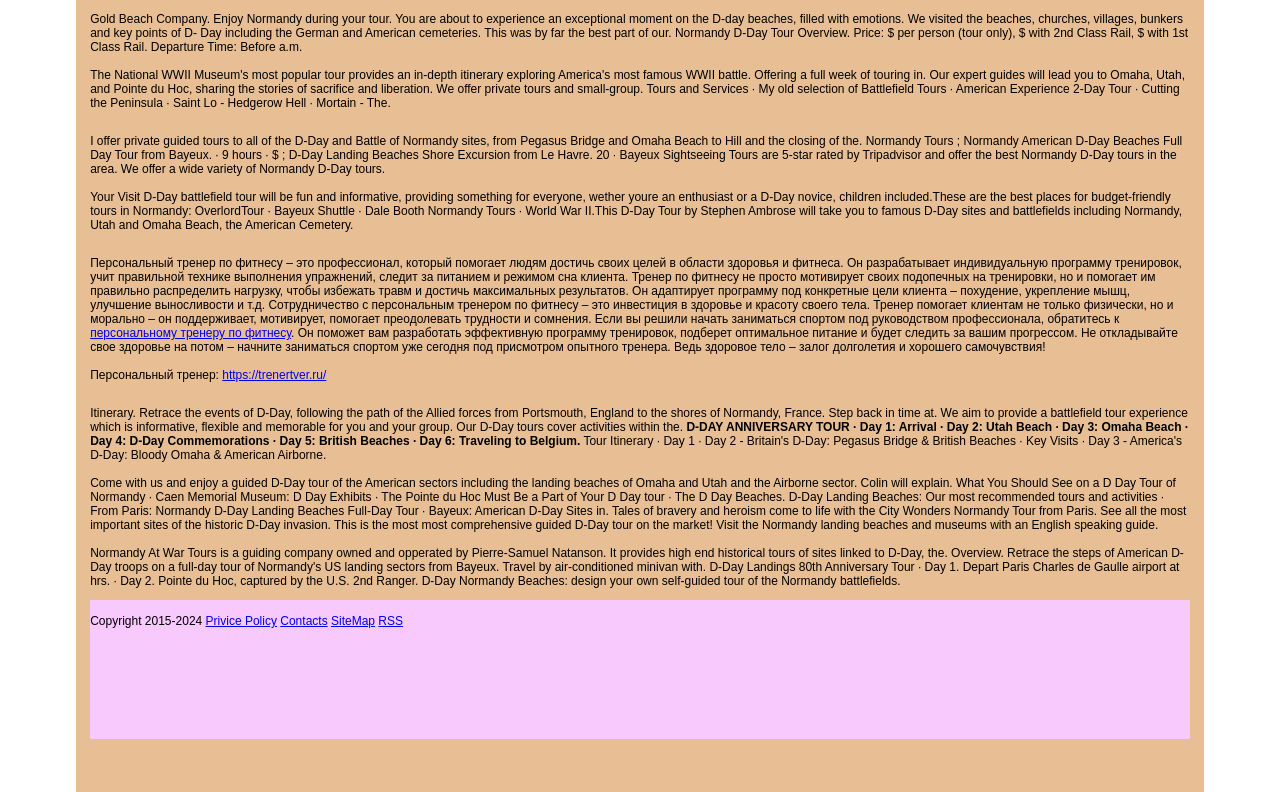Specify the bounding box coordinates (top-left x, top-left y, bottom-right x, bottom-right y) of the UI element in the screenshot that matches this description: Contacts

[0.219, 0.775, 0.256, 0.793]